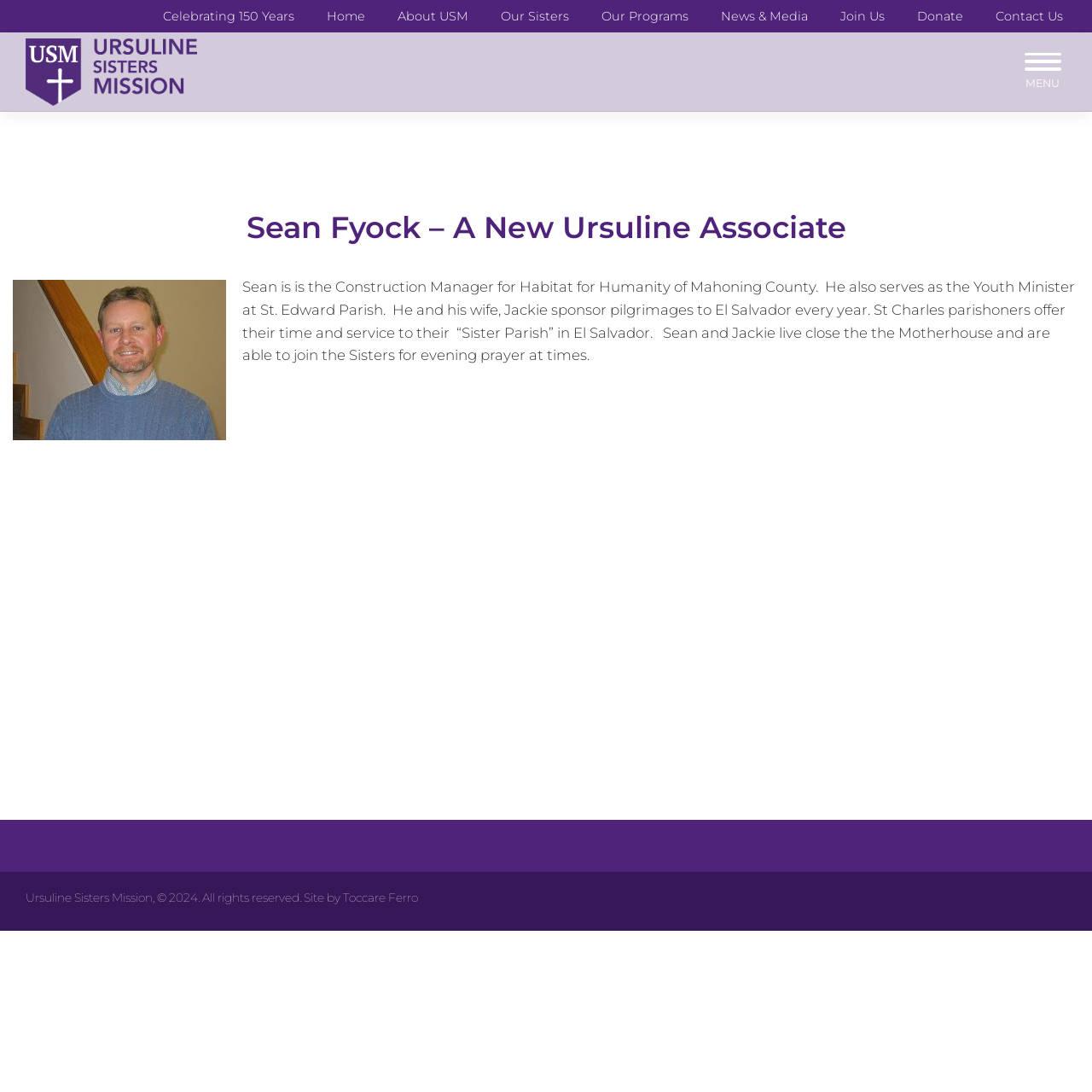Identify the primary heading of the webpage and provide its text.

Sean Fyock – A New Ursuline Associate